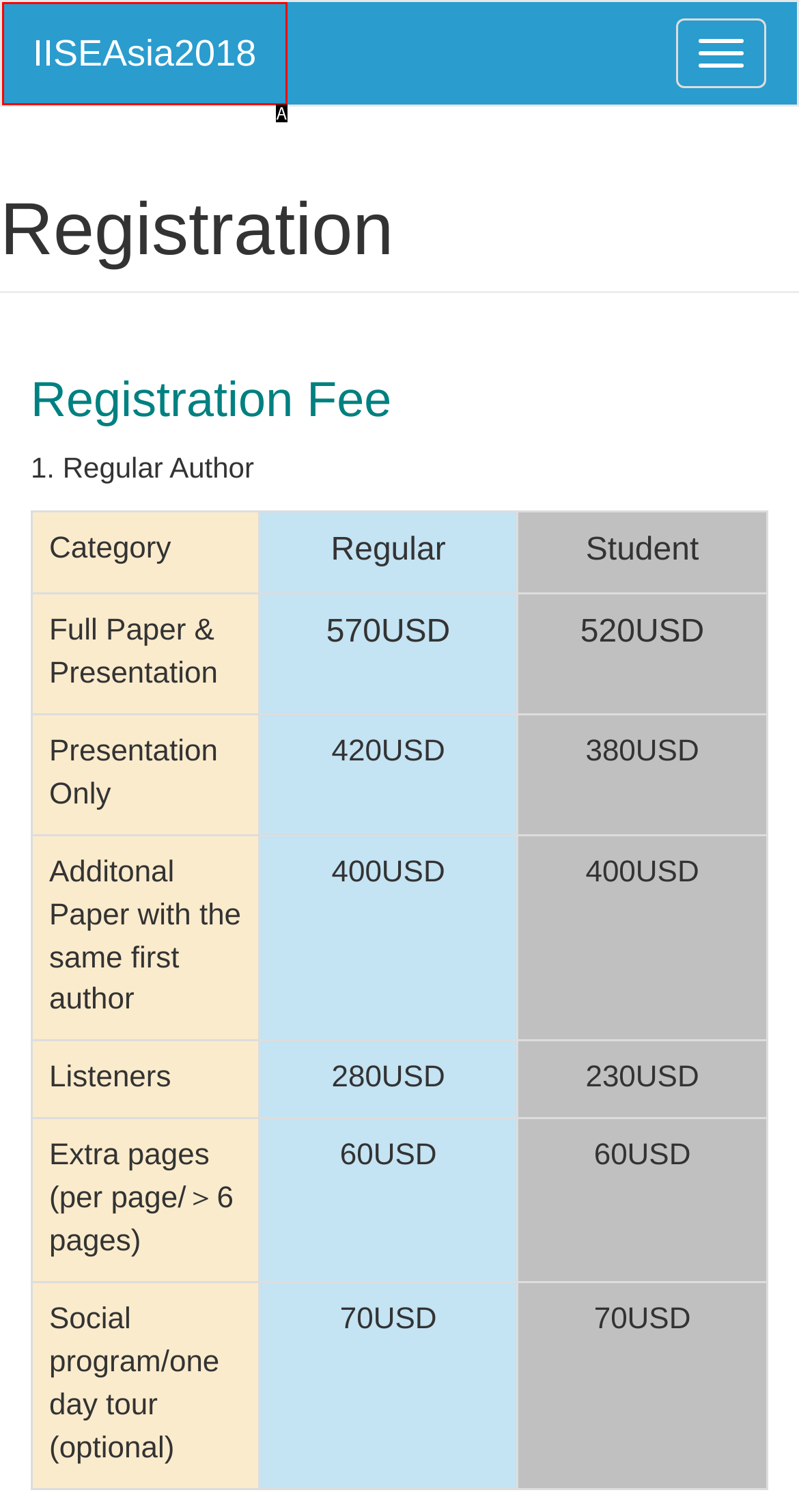Using the provided description: parent_node: Toggle navigation, select the HTML element that corresponds to it. Indicate your choice with the option's letter.

A